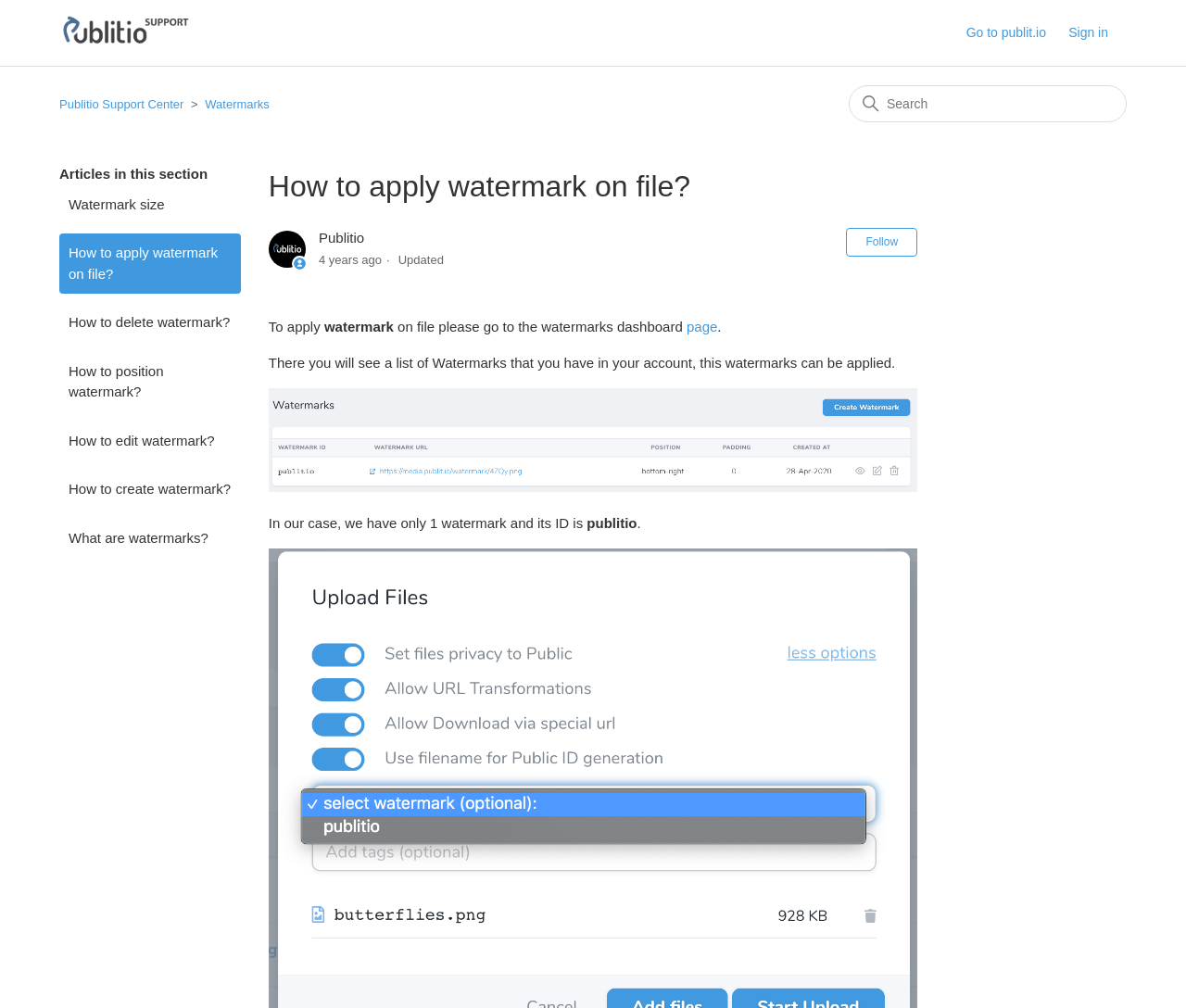Please specify the bounding box coordinates of the clickable region necessary for completing the following instruction: "Go to Publitio Support Center home page". The coordinates must consist of four float numbers between 0 and 1, i.e., [left, top, right, bottom].

[0.05, 0.034, 0.16, 0.049]